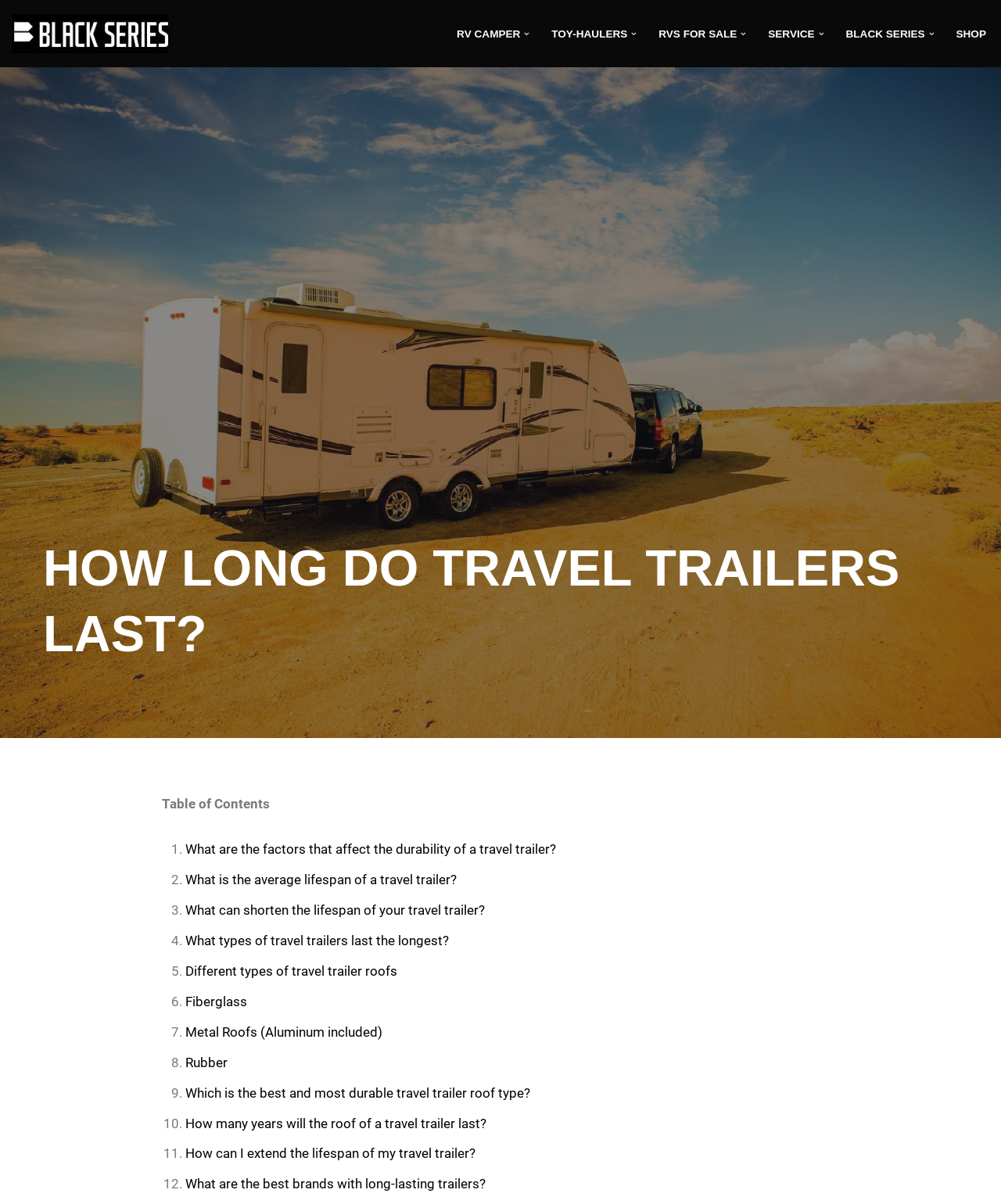Find and provide the bounding box coordinates for the UI element described with: "BLACK SERIES".

[0.845, 0.02, 0.924, 0.036]